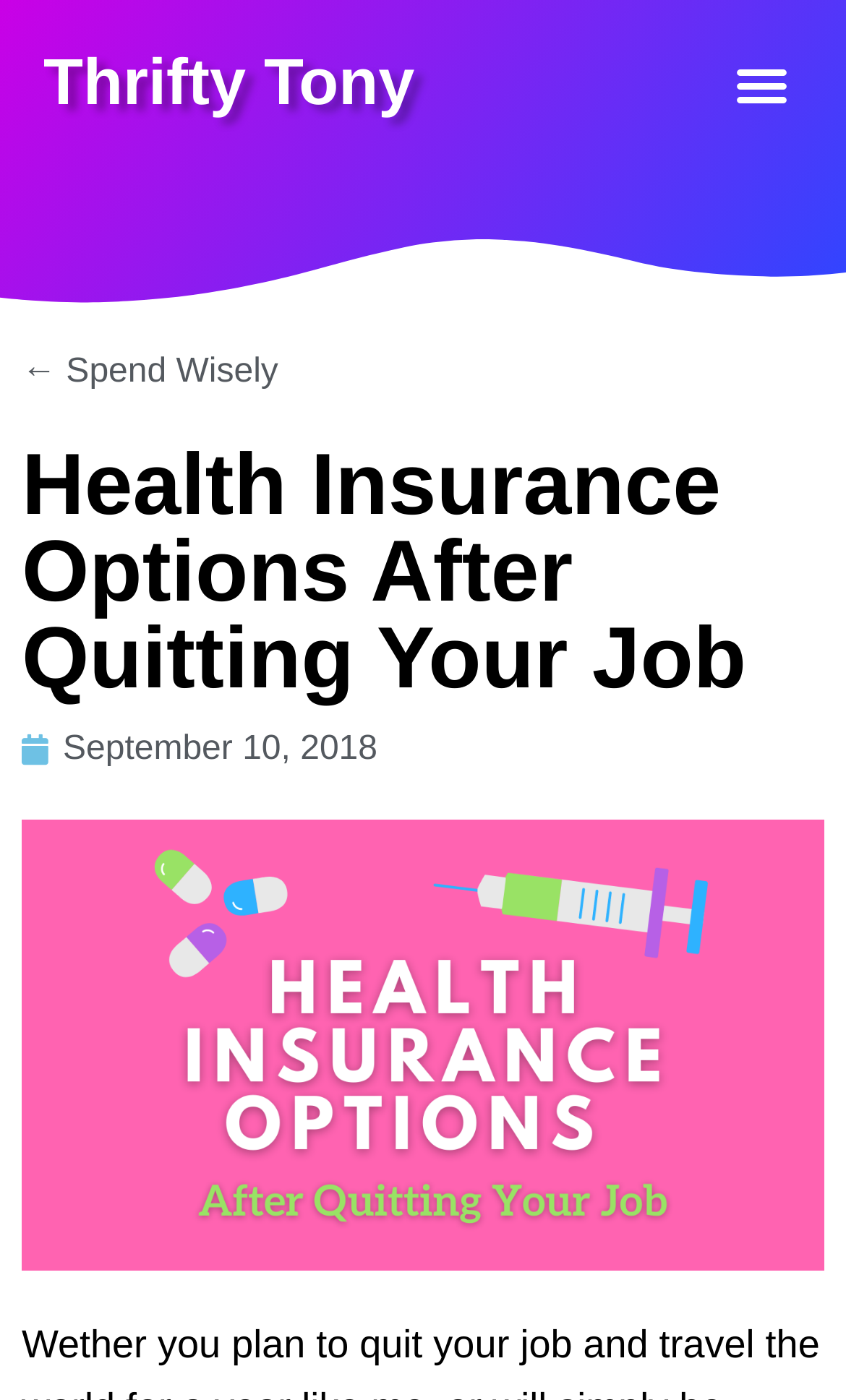What is the topic of the article?
Based on the visual content, answer with a single word or a brief phrase.

Health insurance options